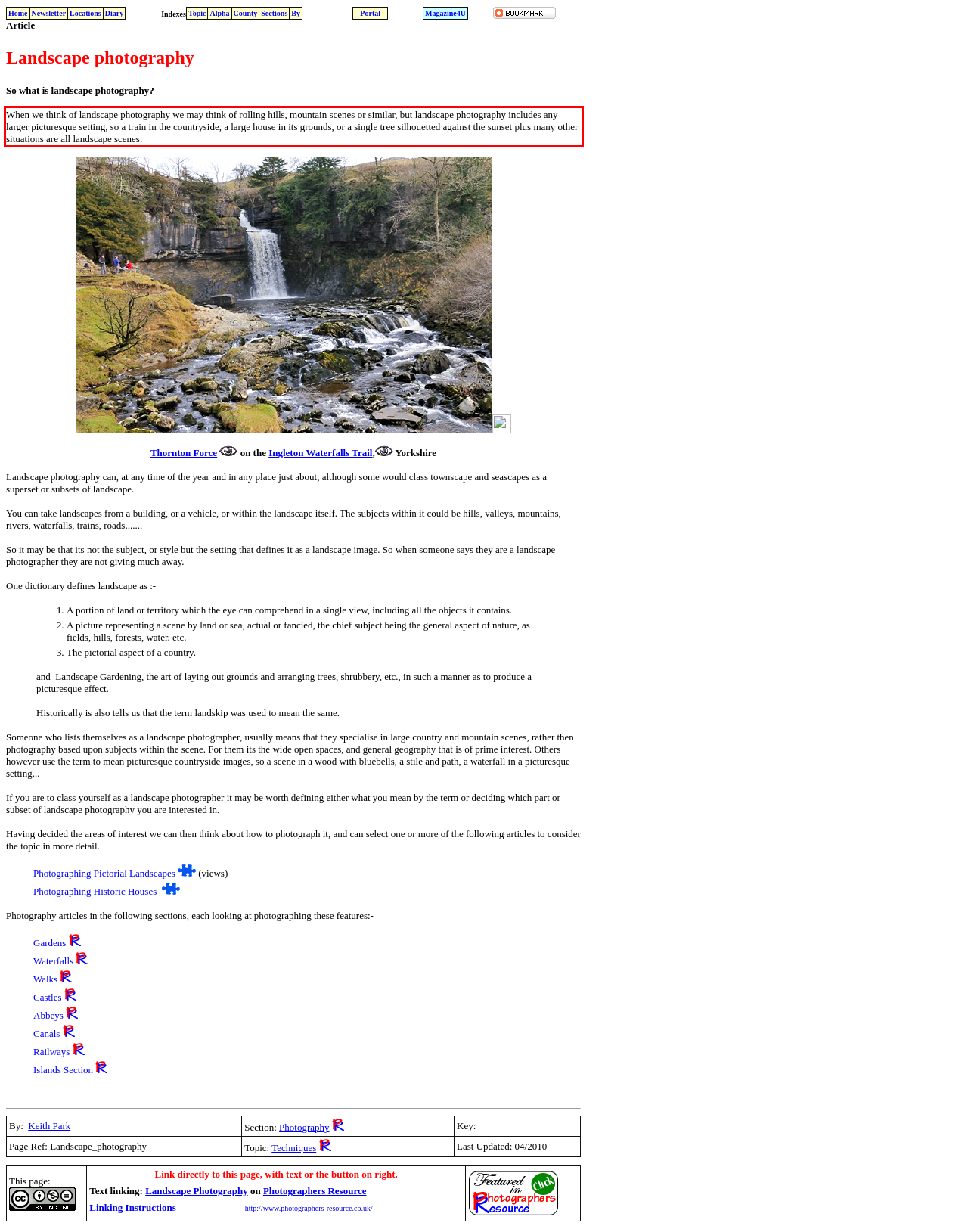View the screenshot of the webpage and identify the UI element surrounded by a red bounding box. Extract the text contained within this red bounding box.

When we think of landscape photography we may think of rolling hills, mountain scenes or similar, but landscape photography includes any larger picturesque setting, so a train in the countryside, a large house in its grounds, or a single tree silhouetted against the sunset plus many other situations are all landscape scenes.